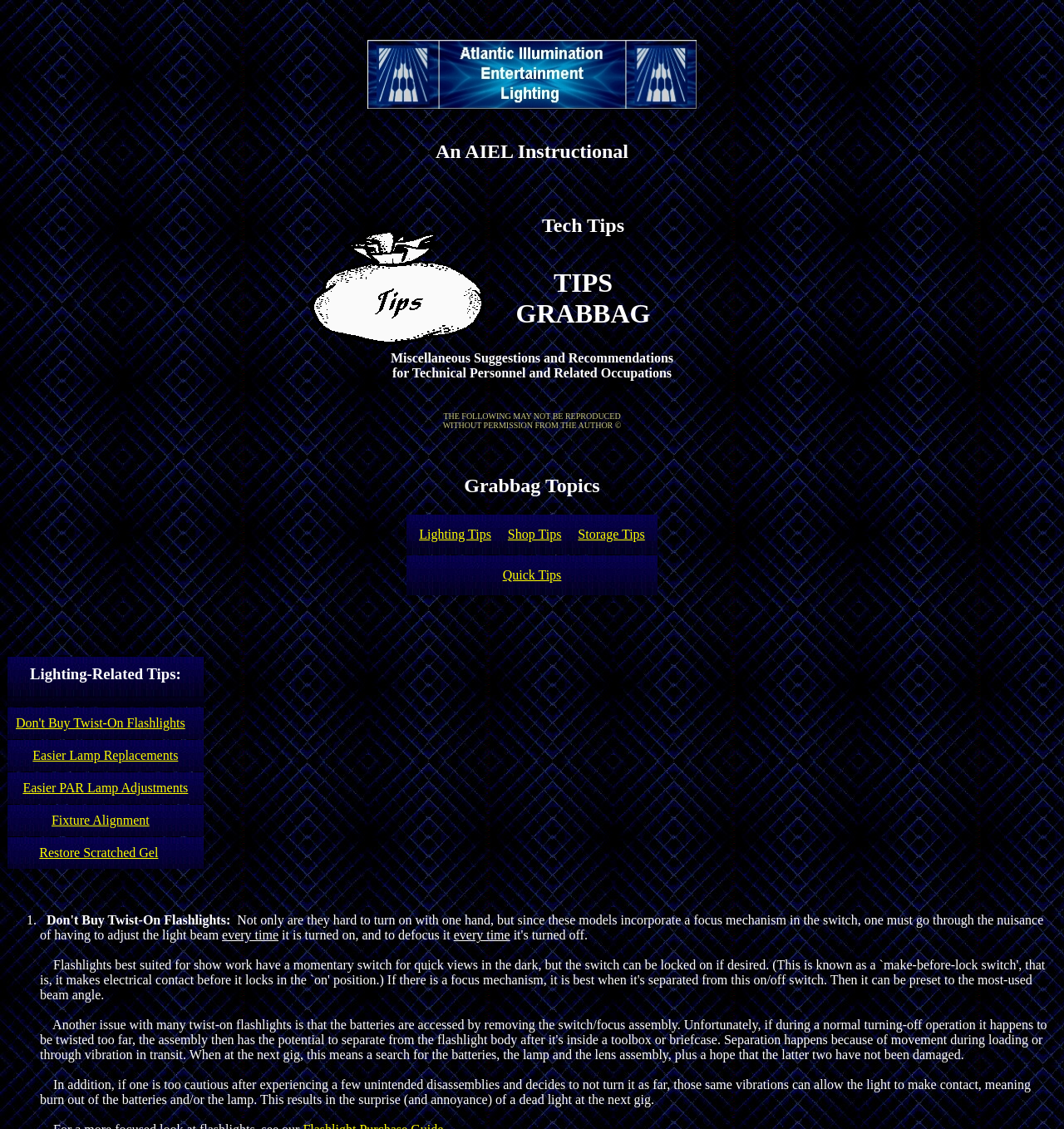Identify the bounding box coordinates for the UI element mentioned here: "Restore Scratched Gel". Provide the coordinates as four float values between 0 and 1, i.e., [left, top, right, bottom].

[0.037, 0.749, 0.149, 0.762]